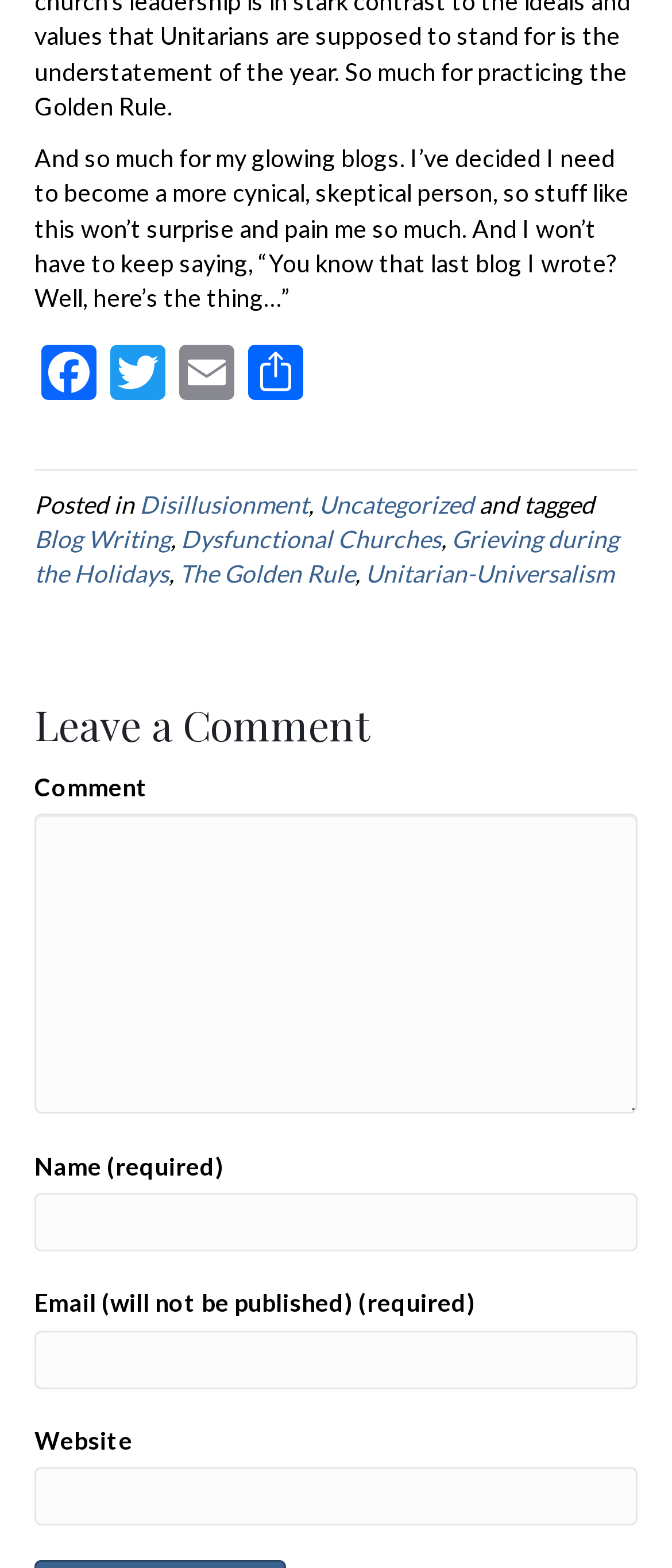Pinpoint the bounding box coordinates of the clickable area necessary to execute the following instruction: "Click on the Email link". The coordinates should be given as four float numbers between 0 and 1, namely [left, top, right, bottom].

[0.256, 0.219, 0.359, 0.259]